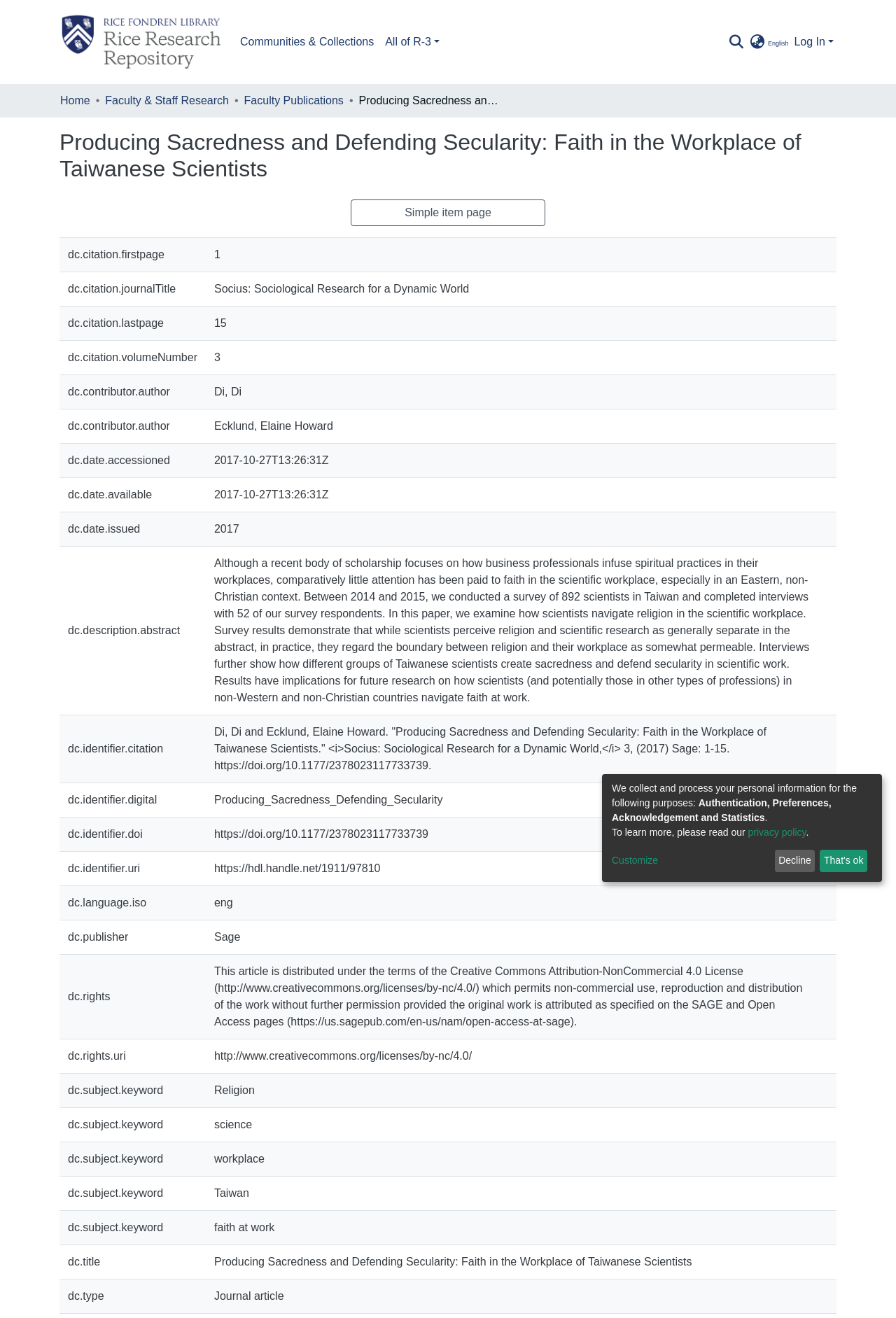Locate the bounding box coordinates of the clickable region necessary to complete the following instruction: "log in or sign up". Provide the coordinates in the format of four float numbers between 0 and 1, i.e., [left, top, right, bottom].

None